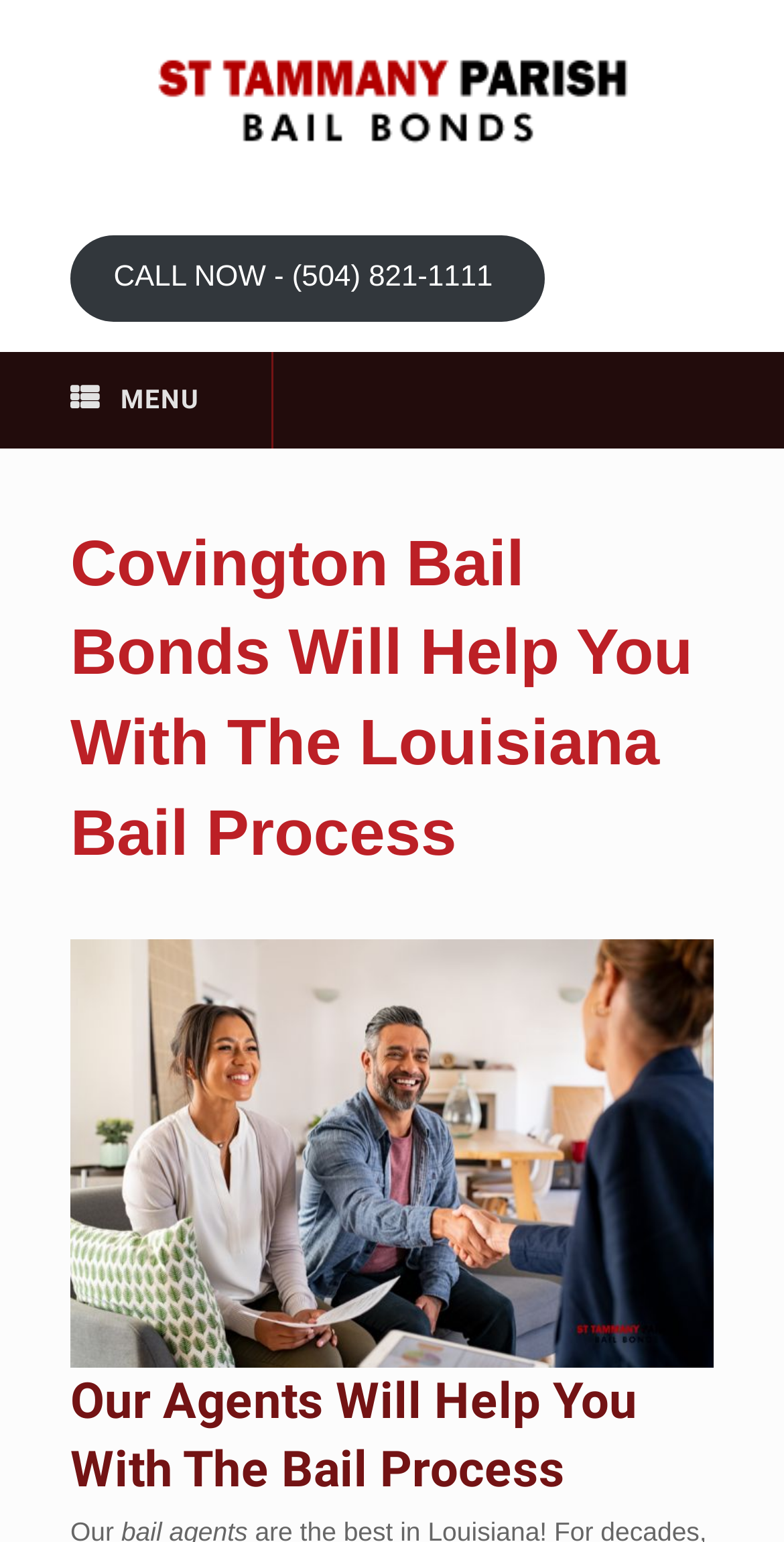Can you give a comprehensive explanation to the question given the content of the image?
Is there an image on the webpage?

I found the image by looking at the image elements which are 'St Tammany Parish Bail Bonds Logo' and 'covington bail bonds (9)'.